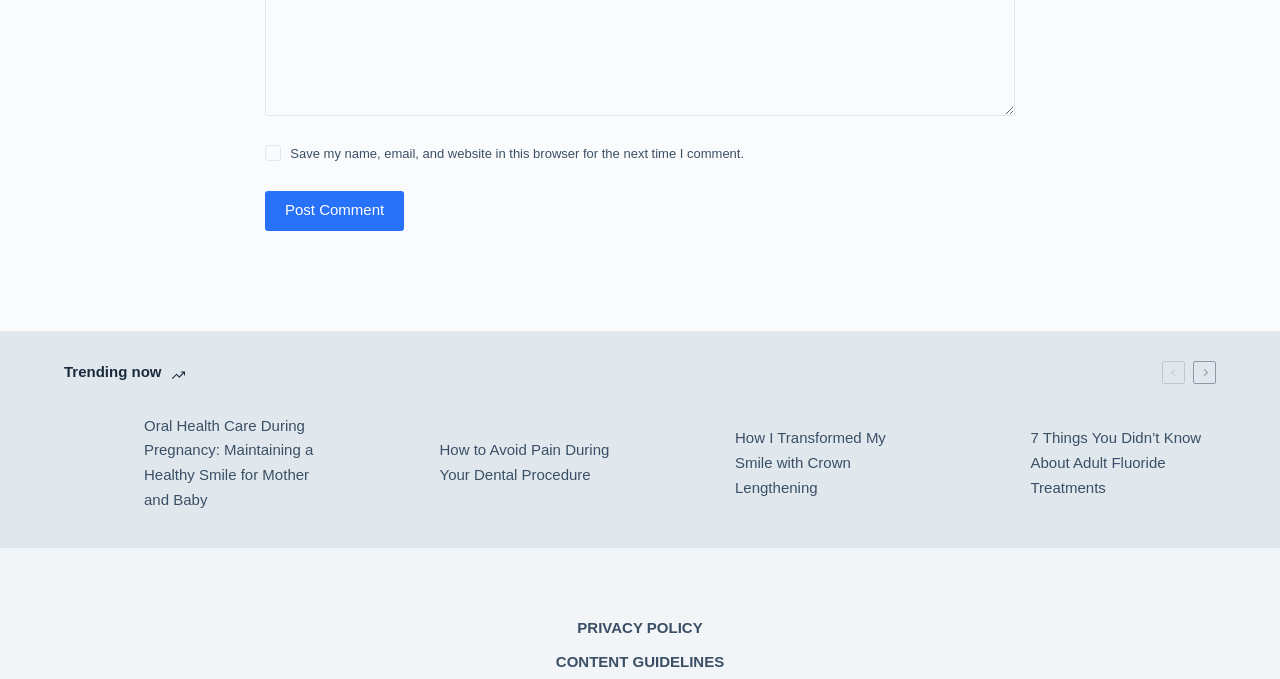Please determine the bounding box coordinates of the element's region to click in order to carry out the following instruction: "Click the Post Comment button". The coordinates should be four float numbers between 0 and 1, i.e., [left, top, right, bottom].

[0.207, 0.281, 0.316, 0.34]